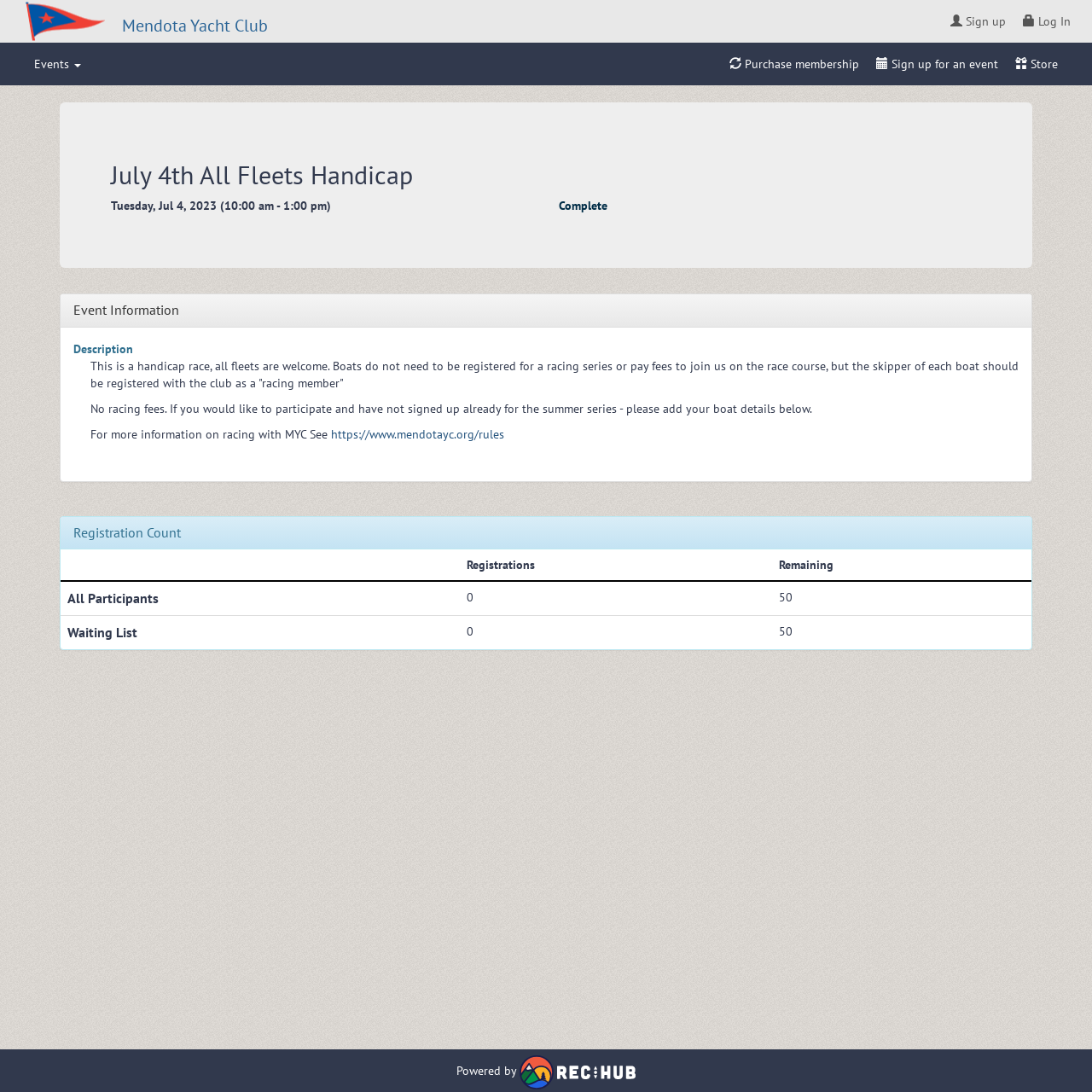Reply to the question with a single word or phrase:
What is the date of the July 4th All Fleets Handicap event?

Tuesday, Jul 4, 2023